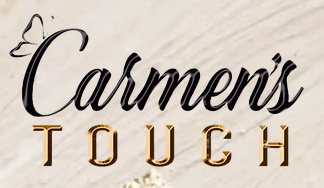Provide an in-depth description of the image you see.

The image features the elegant logo of "Carmen's Touch," showcasing a sophisticated blend of script and bold typography. The word "Carmen's" is artistically rendered in a delicate, flowing script, reflecting a sense of personalized beauty and care, while "TOUCH" is presented in striking, golden capital letters, emphasizing quality and luxury. An artistic butterfly motif accompanies the logo, adding a graceful and gentle touch. The background is subtly textured, enhancing the overall aesthetic without overshadowing the brand name. This logo embodies the essence of refined skincare and nurturing touch, aligning perfectly with the anti-aging face care theme of the product line it represents.